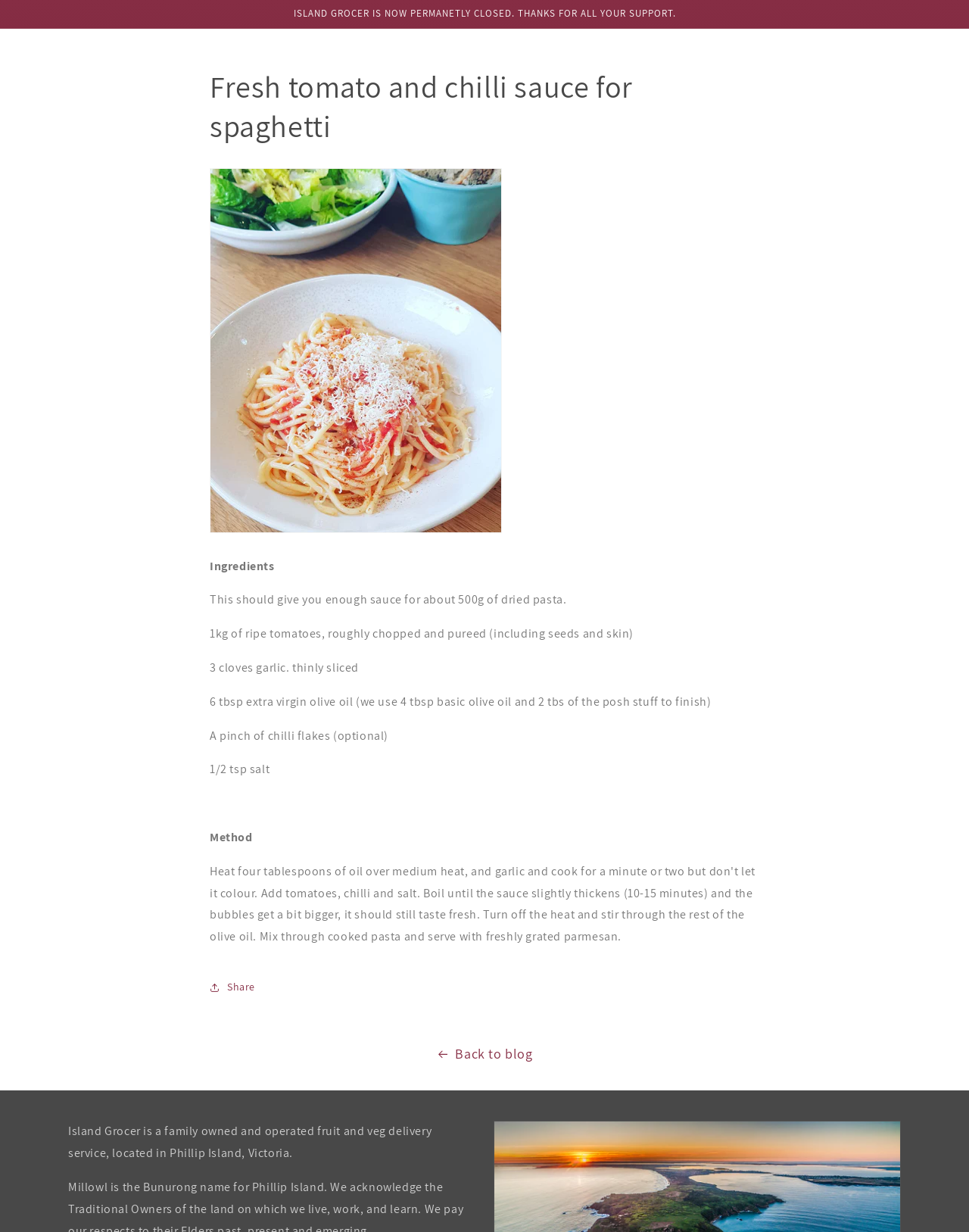Give a detailed overview of the webpage's appearance and contents.

The webpage is about a recipe for fresh tomato and chilli sauce for spaghetti. At the top of the page, there is an announcement that Island Grocer is permanently closed, thanking users for their support. Below this announcement, the main content of the page begins. 

The title "Fresh tomato and chilli sauce for spaghetti" is prominently displayed. Underneath the title, there is a list of ingredients, including ripe tomatoes, garlic, olive oil, chilli flakes, and salt. The ingredients are listed in a vertical column, with each item on a new line. 

Following the ingredients, there is a section labeled "Method", but the details of the method are not immediately visible and require further interaction to access. To the right of the "Method" label, there is a "Share" button. 

At the very bottom of the page, there is a link to go "Back to blog" and a brief description of Island Grocer, a family-owned fruit and veg delivery service located in Phillip Island, Victoria.